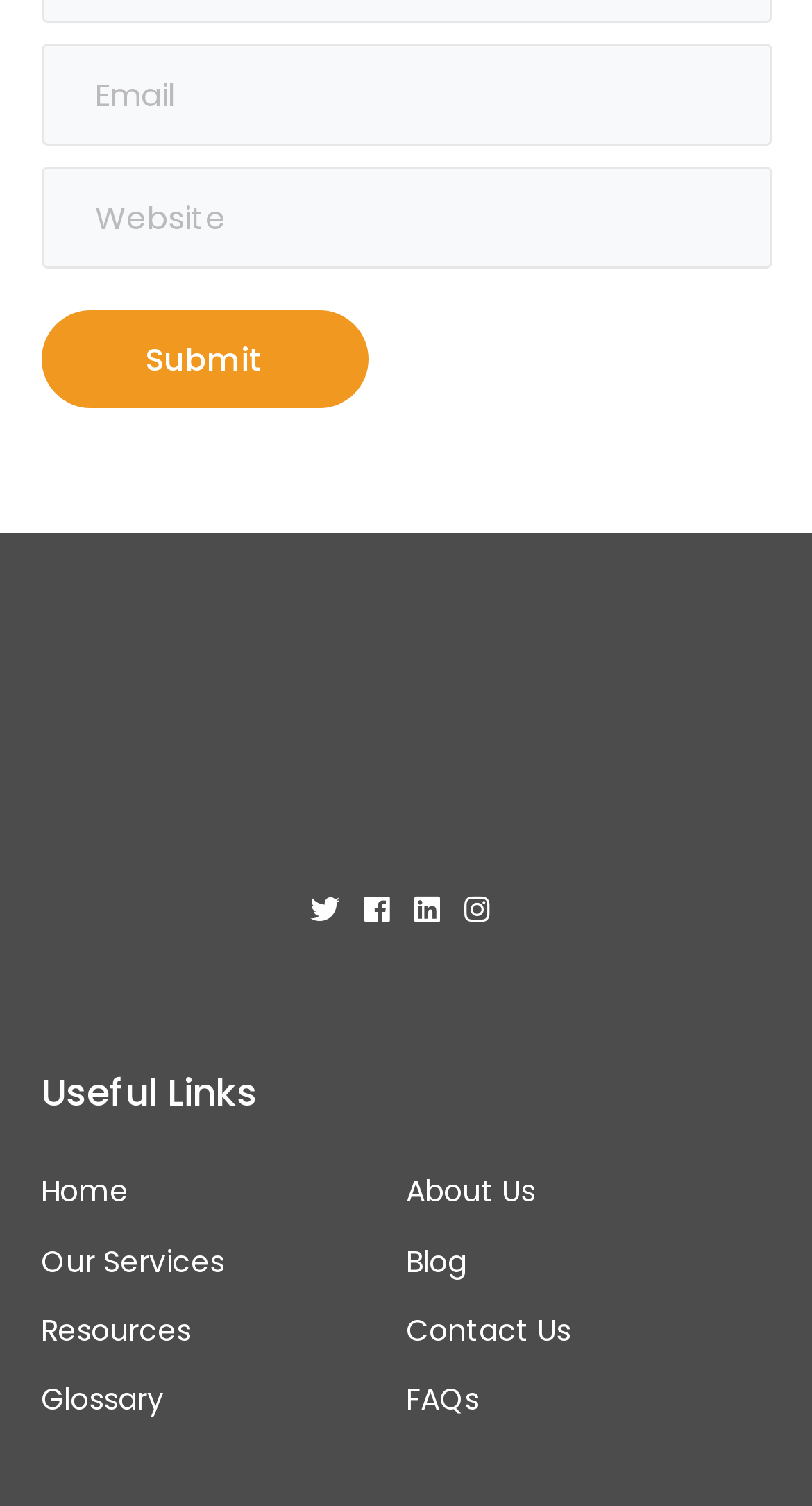What is the function of the button?
Based on the screenshot, give a detailed explanation to answer the question.

The button is labeled as 'Submit', indicating that it is used to submit the input data from the textboxes, likely to send a request or inquiry.